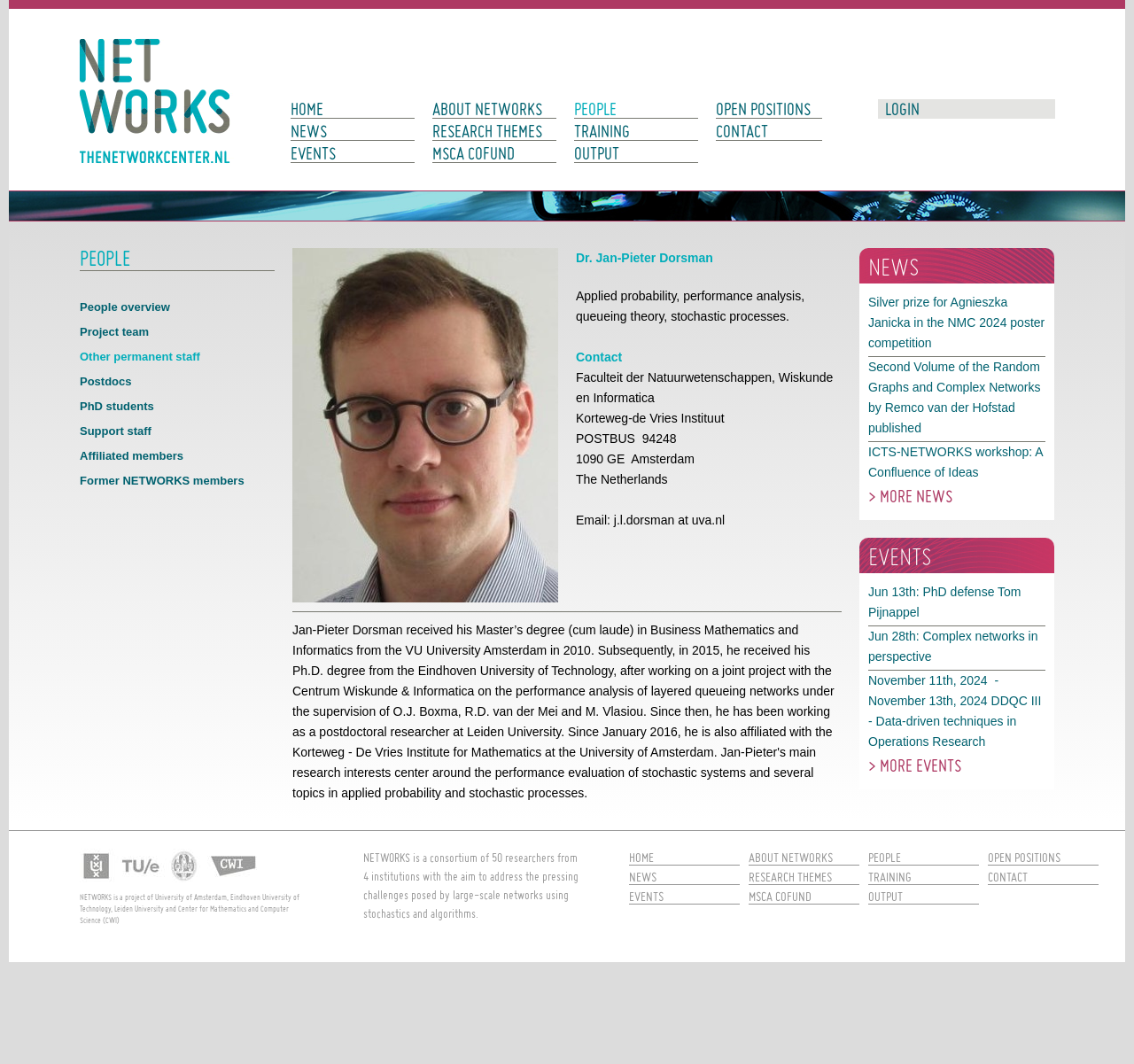Extract the bounding box for the UI element that matches this description: "Home".

[0.256, 0.091, 0.366, 0.112]